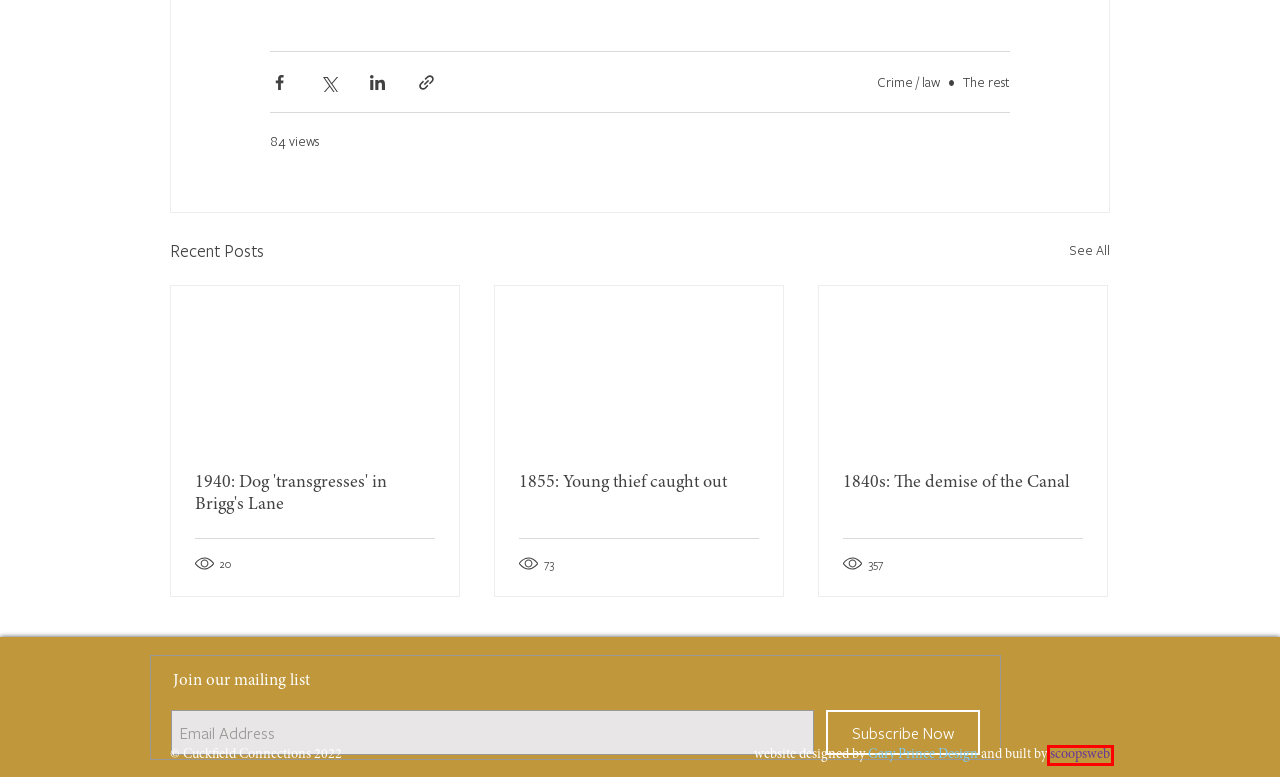You have a screenshot of a webpage with a red bounding box around a UI element. Determine which webpage description best matches the new webpage that results from clicking the element in the bounding box. Here are the candidates:
A. Cuckfield Connections
B. Affordable Website Design in Lewes - Scoopsweb
C. Crime / law
D. The rest
E. 1940: Dog 'transgresses' in Brigg's Lane
F. 1855: Young thief caught out
G. 1840s: The demise of the Canal
H. Graphic Design | Haywards Heath | Gary Prince Design

B